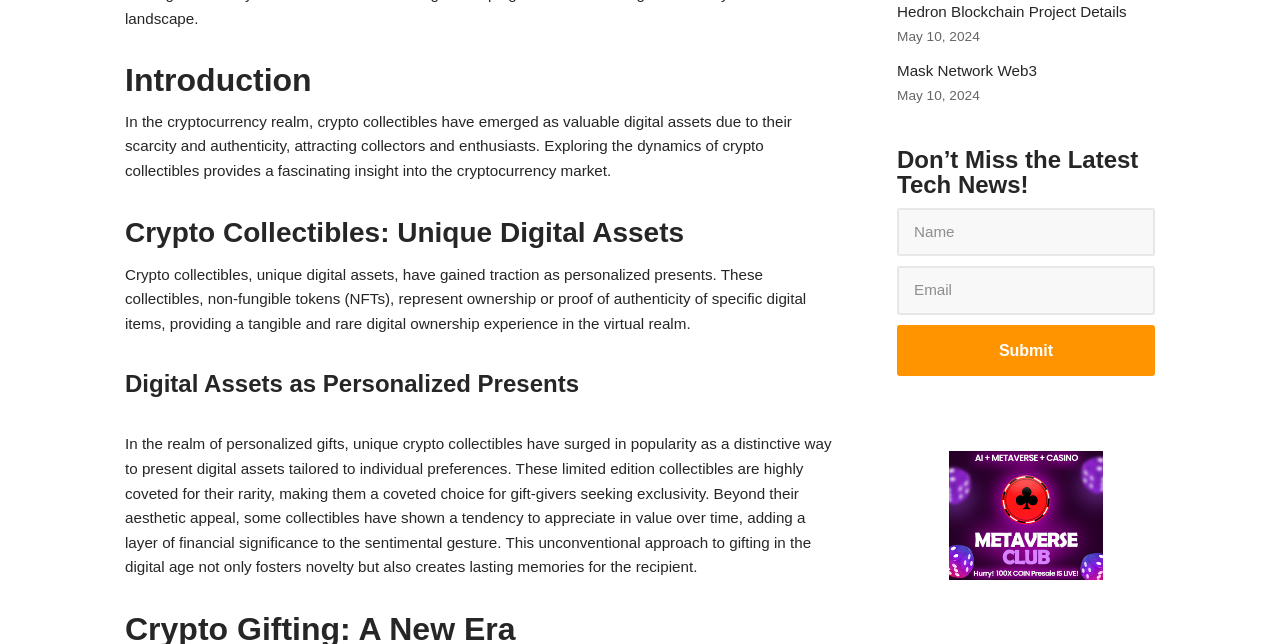What is the topic of the first heading?
Kindly offer a detailed explanation using the data available in the image.

The first heading on the webpage is 'Introduction', which is located at the top of the page with a bounding box of [0.098, 0.135, 0.654, 0.195].